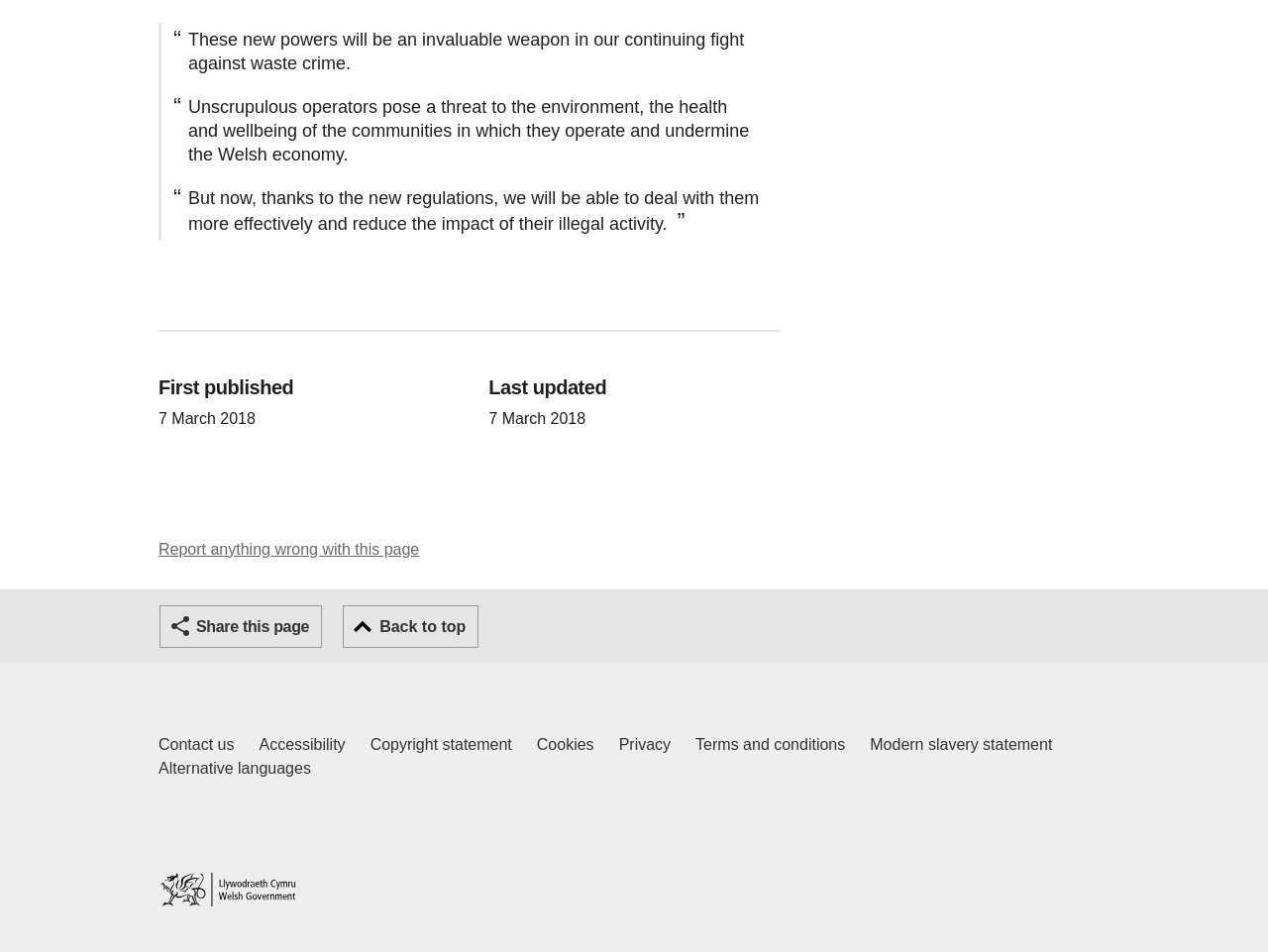Determine the bounding box coordinates for the UI element with the following description: "Alternative languages". The coordinates should be four float numbers between 0 and 1, represented as [left, top, right, bottom].

[0.125, 0.795, 0.245, 0.82]